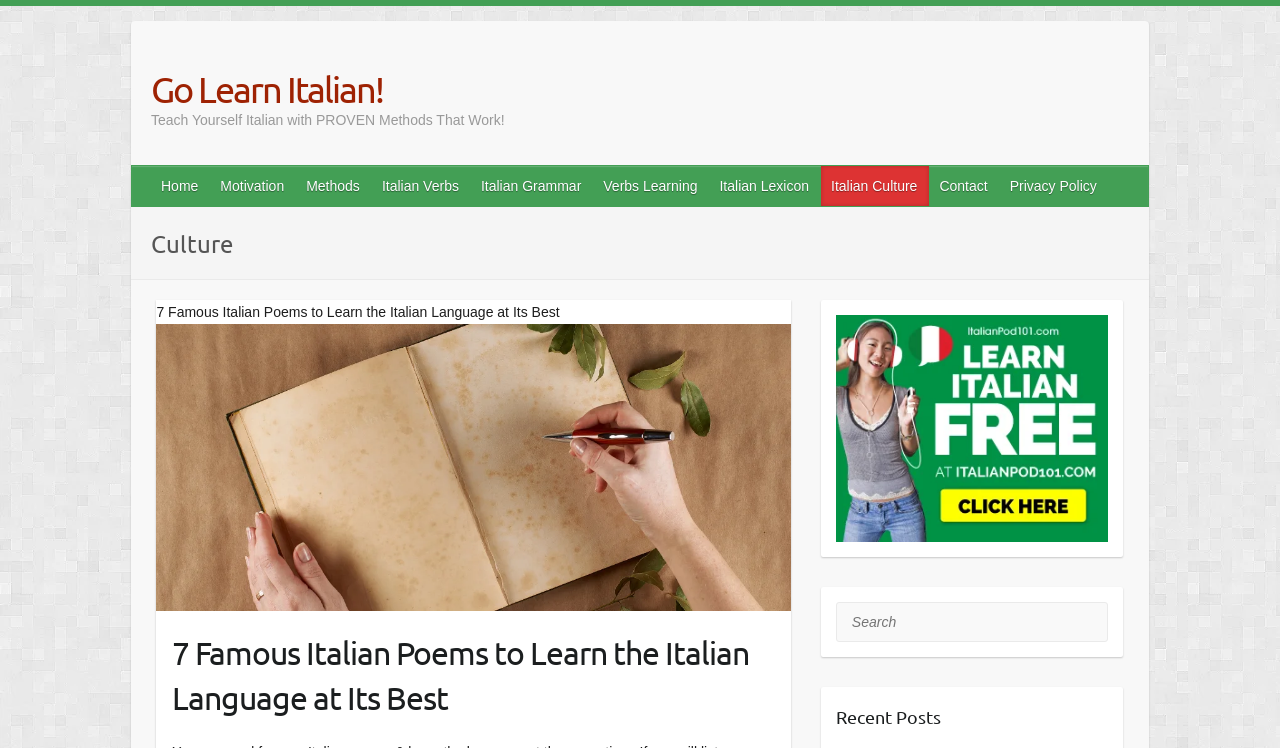Is the search box required?
Provide an in-depth answer to the question, covering all aspects.

I examined the search box and found that it has a 'required' attribute set to 'False', indicating that it is not a required field.